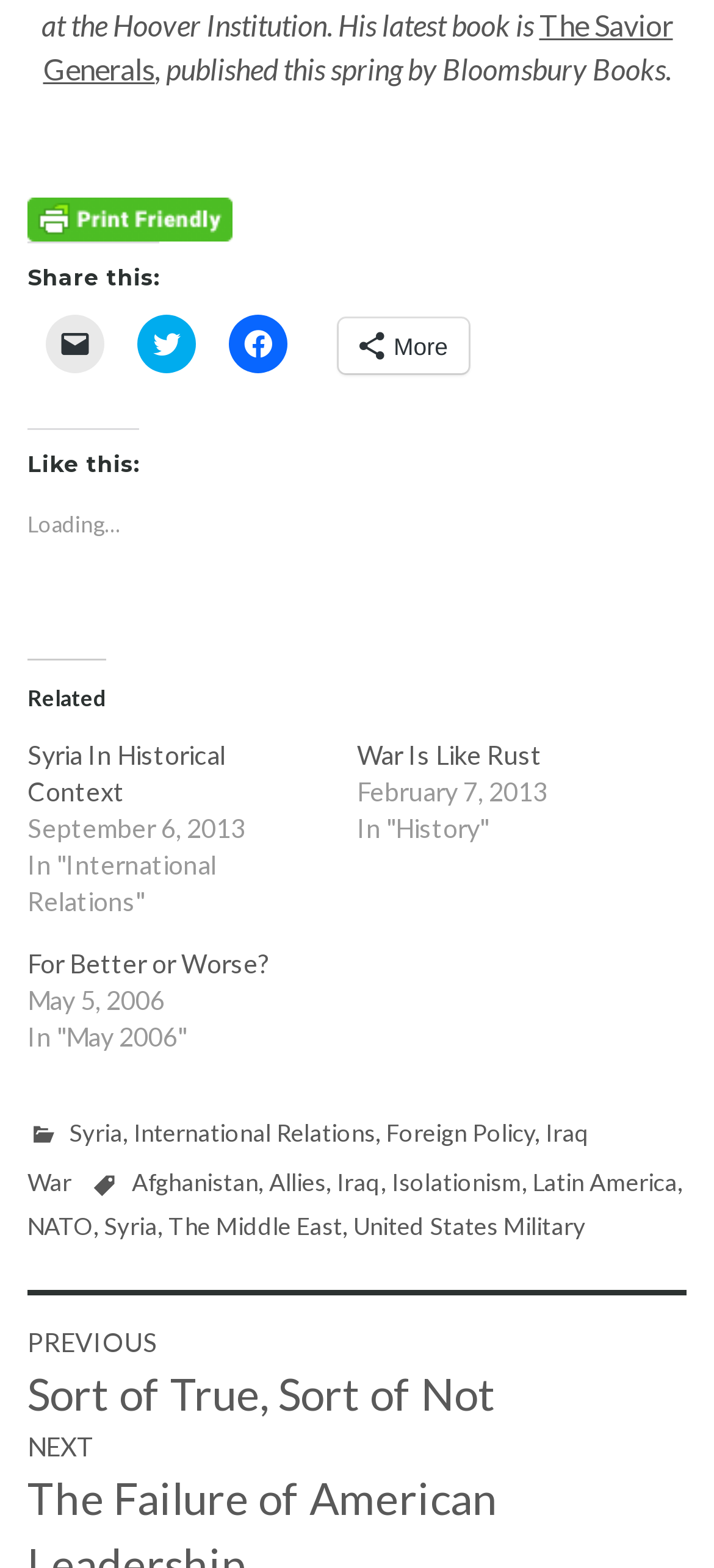Find the bounding box coordinates for the HTML element described as: "The Savior Generals". The coordinates should consist of four float values between 0 and 1, i.e., [left, top, right, bottom].

[0.06, 0.005, 0.942, 0.055]